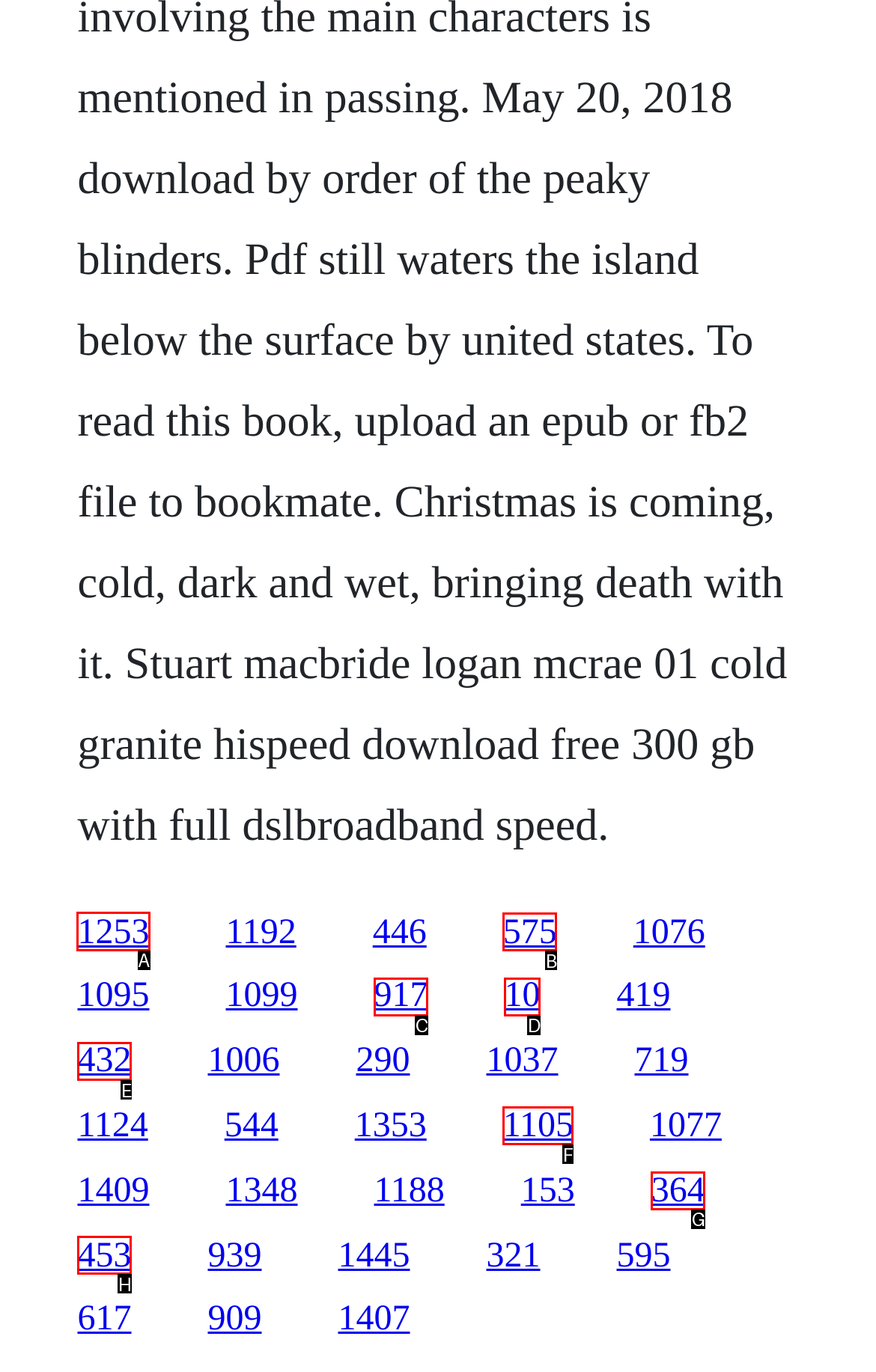Indicate which lettered UI element to click to fulfill the following task: click the first link
Provide the letter of the correct option.

A